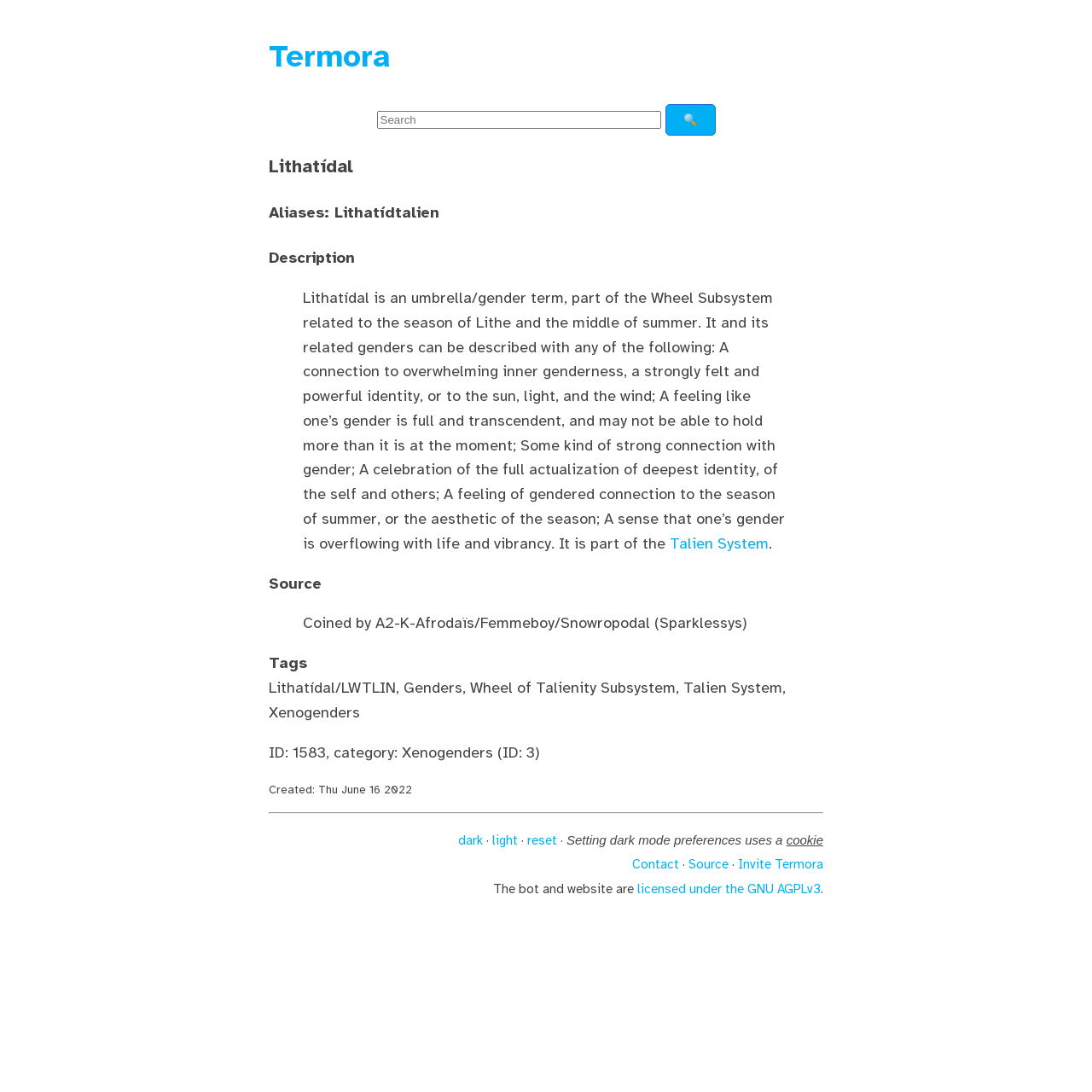Please determine the bounding box coordinates of the area that needs to be clicked to complete this task: 'View the Talien System page'. The coordinates must be four float numbers between 0 and 1, formatted as [left, top, right, bottom].

[0.613, 0.491, 0.704, 0.506]